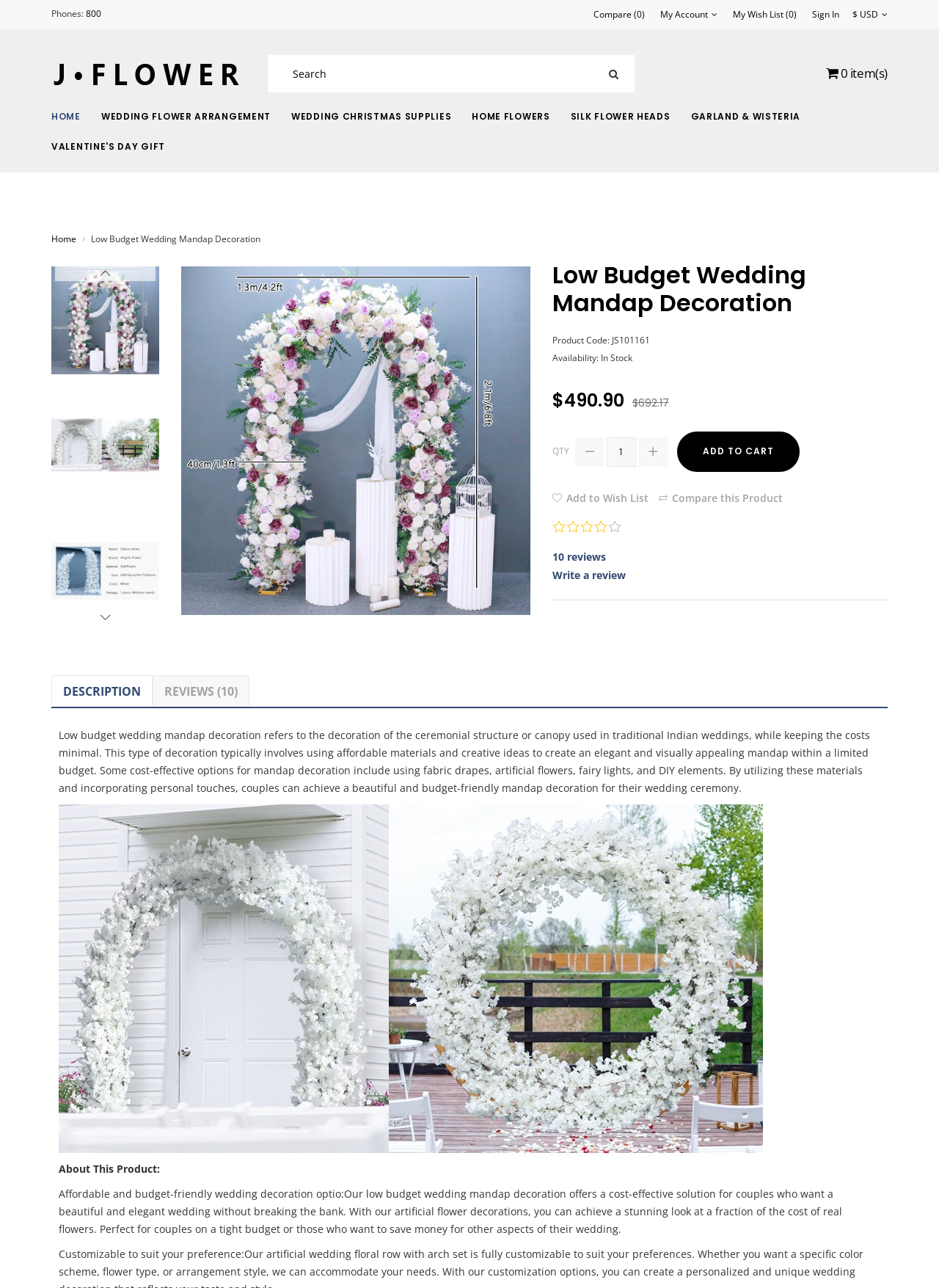Answer the following inquiry with a single word or phrase:
What type of decoration is being described on the webpage?

Low budget wedding mandap decoration